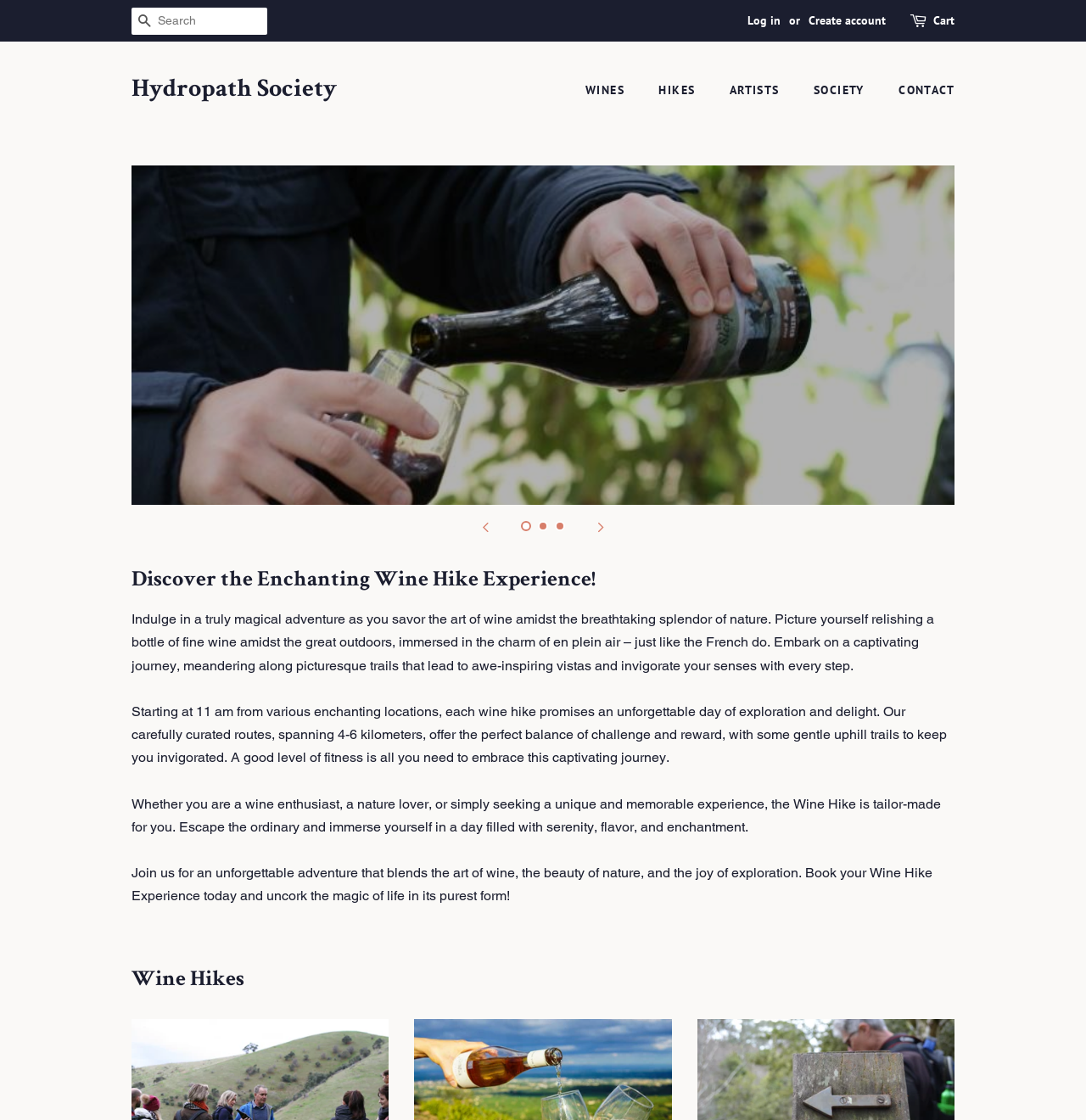Create a detailed description of the webpage's content and layout.

The webpage is about the Hydropath Society, which appears to be a organization that offers wine hike experiences. At the top of the page, there is a search bar with a "SEARCH" button, followed by links to "Log in" and "Create account" on the right side. There is also a cart icon on the top right corner.

Below the search bar, there is a large heading that reads "Hydropath Society" with a link to the same name. This is followed by a navigation menu with links to "WINES", "HIKES", "ARTISTS", "SOCIETY", and "CONTACT".

The main content of the page is a slideshow with buttons to navigate to the previous and next slides. The slideshow is described by a region with the text "slideshow-info". There are also links to individual slides, with the first slide being the current one.

Below the slideshow, there is a heading that reads "Discover the Enchanting Wine Hike Experience!" followed by a series of paragraphs that describe the wine hike experience. The text describes the experience as a magical adventure that combines wine and nature, with picturesque trails and breathtaking vistas. It also mentions that the hikes are suitable for people with a good level of fitness and that they offer a unique and memorable experience.

At the bottom of the page, there is a heading that reads "Wine Hikes" with no additional text or links.